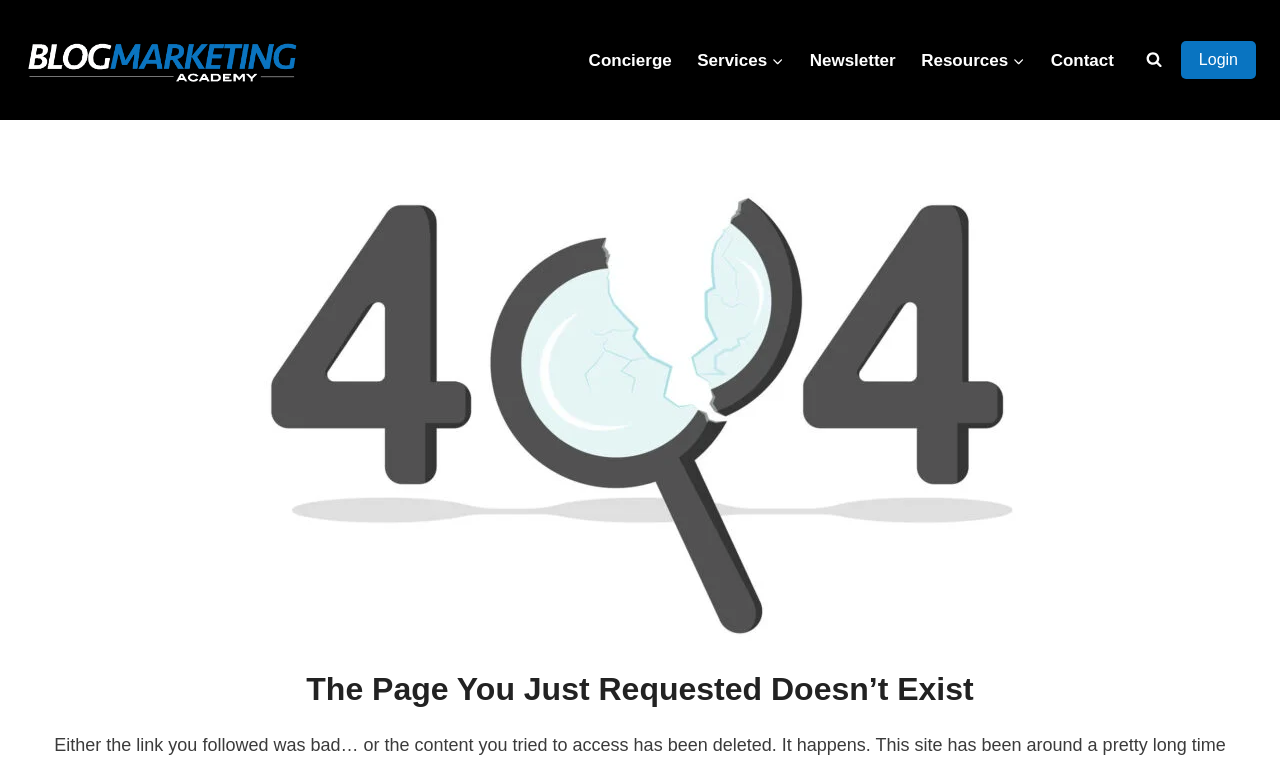Use a single word or phrase to answer this question: 
What is the text of the first link on the page?

Blog Marketing Academy